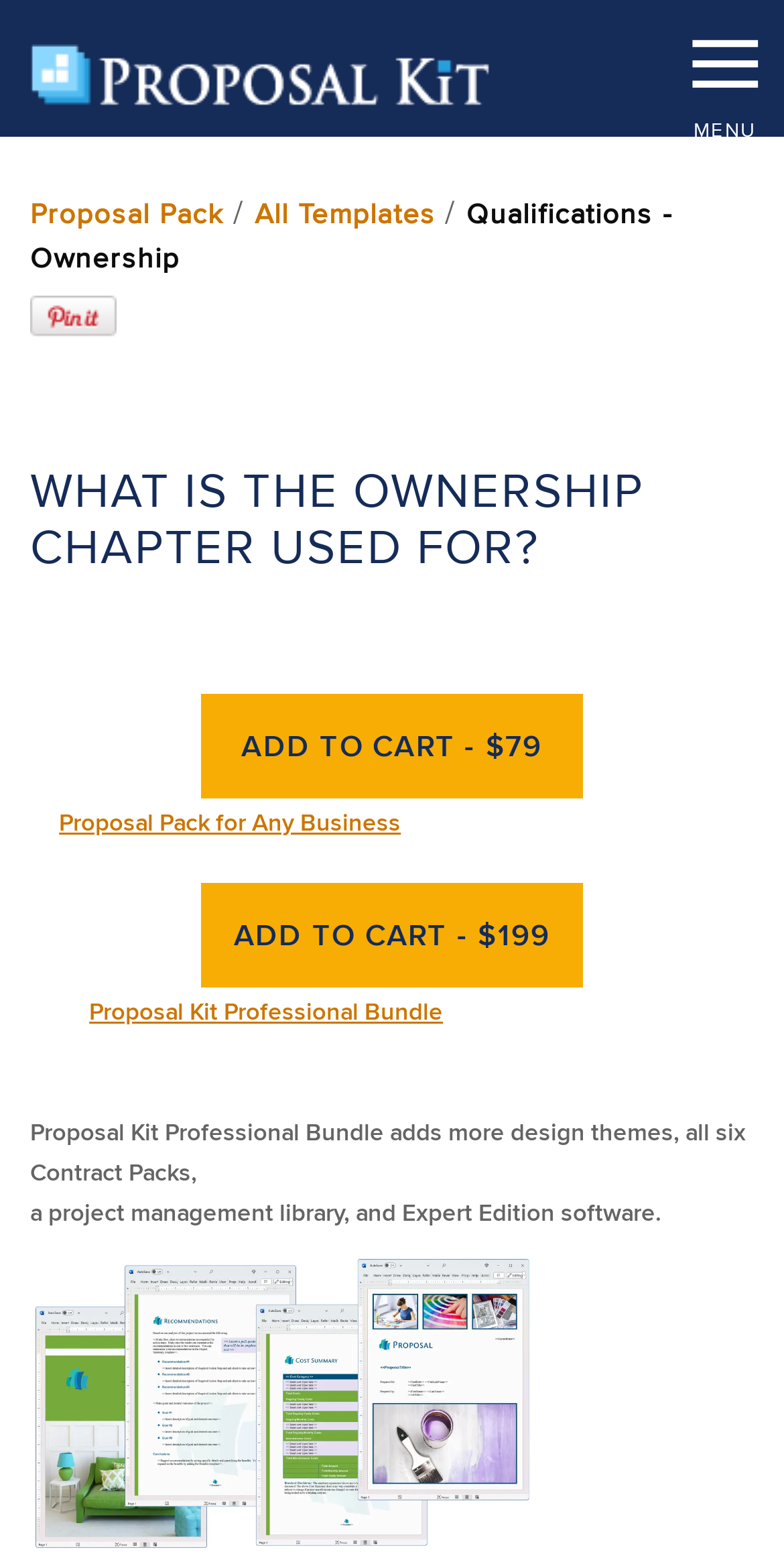Please pinpoint the bounding box coordinates for the region I should click to adhere to this instruction: "Add to cart for $79".

[0.256, 0.444, 0.744, 0.511]